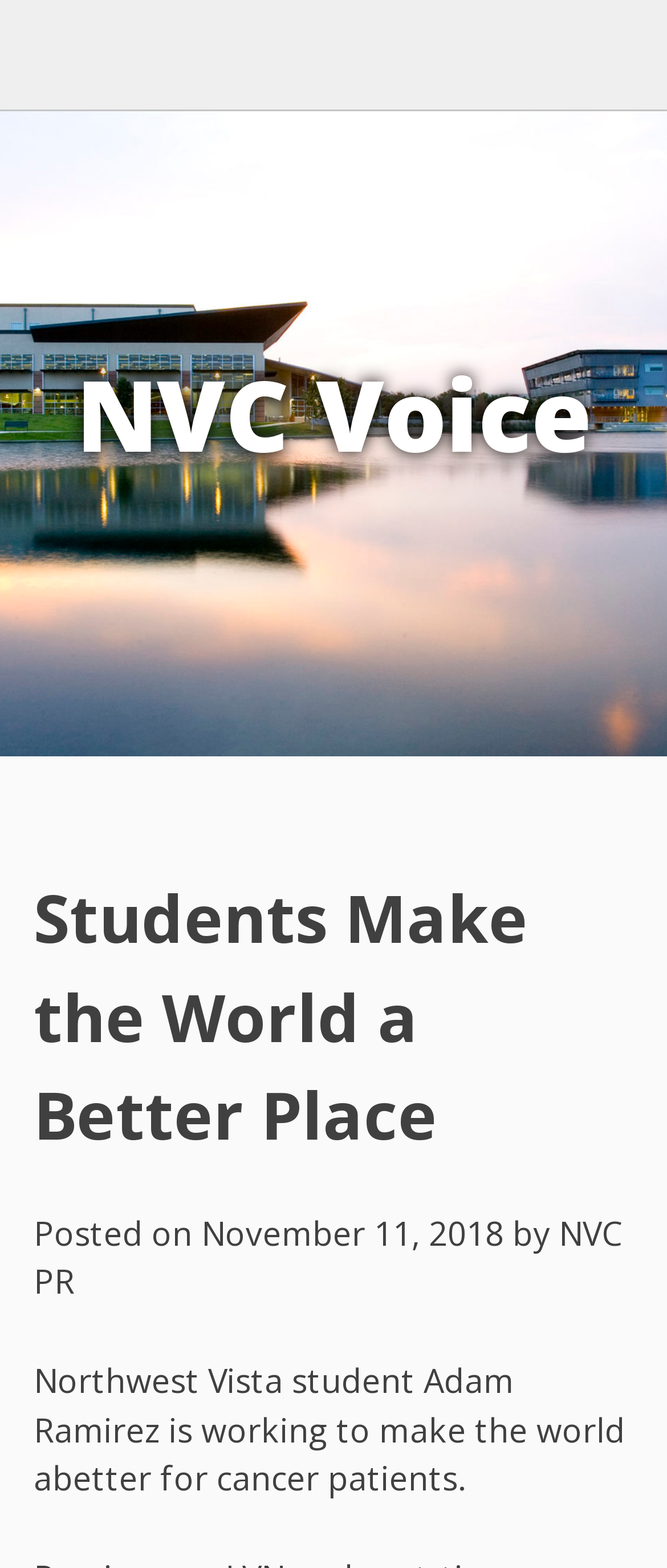Predict the bounding box of the UI element that fits this description: "Terms & Conditions".

None